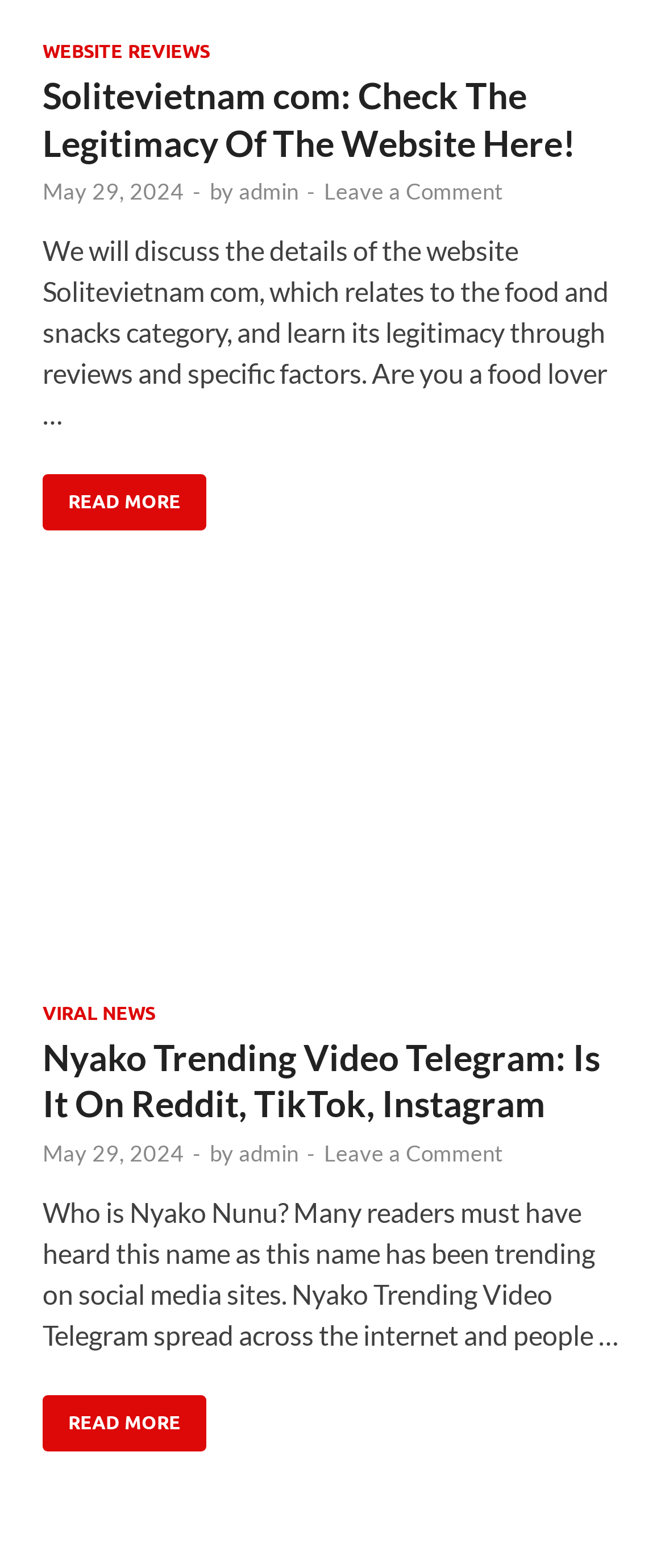Please locate the bounding box coordinates of the element that needs to be clicked to achieve the following instruction: "Click on the 'NYAKO TRENDING VIDEO TELEGRAM: IS IT ON REDDIT, TIKTOK, INSTAGRAM' link". The coordinates should be four float numbers between 0 and 1, i.e., [left, top, right, bottom].

[0.064, 0.66, 0.903, 0.717]